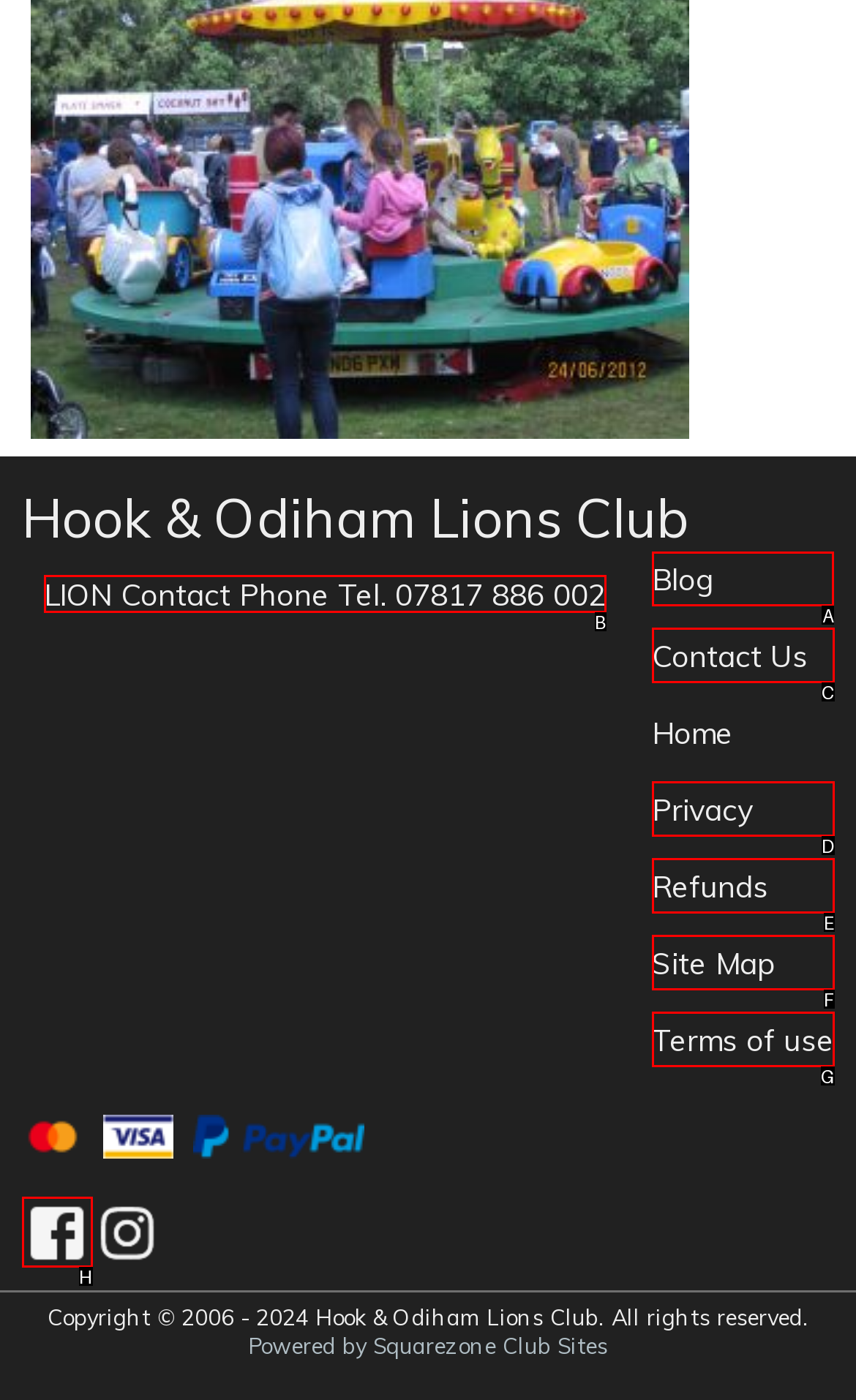Select the letter of the UI element you need to click on to fulfill this task: Visit the blog. Write down the letter only.

A